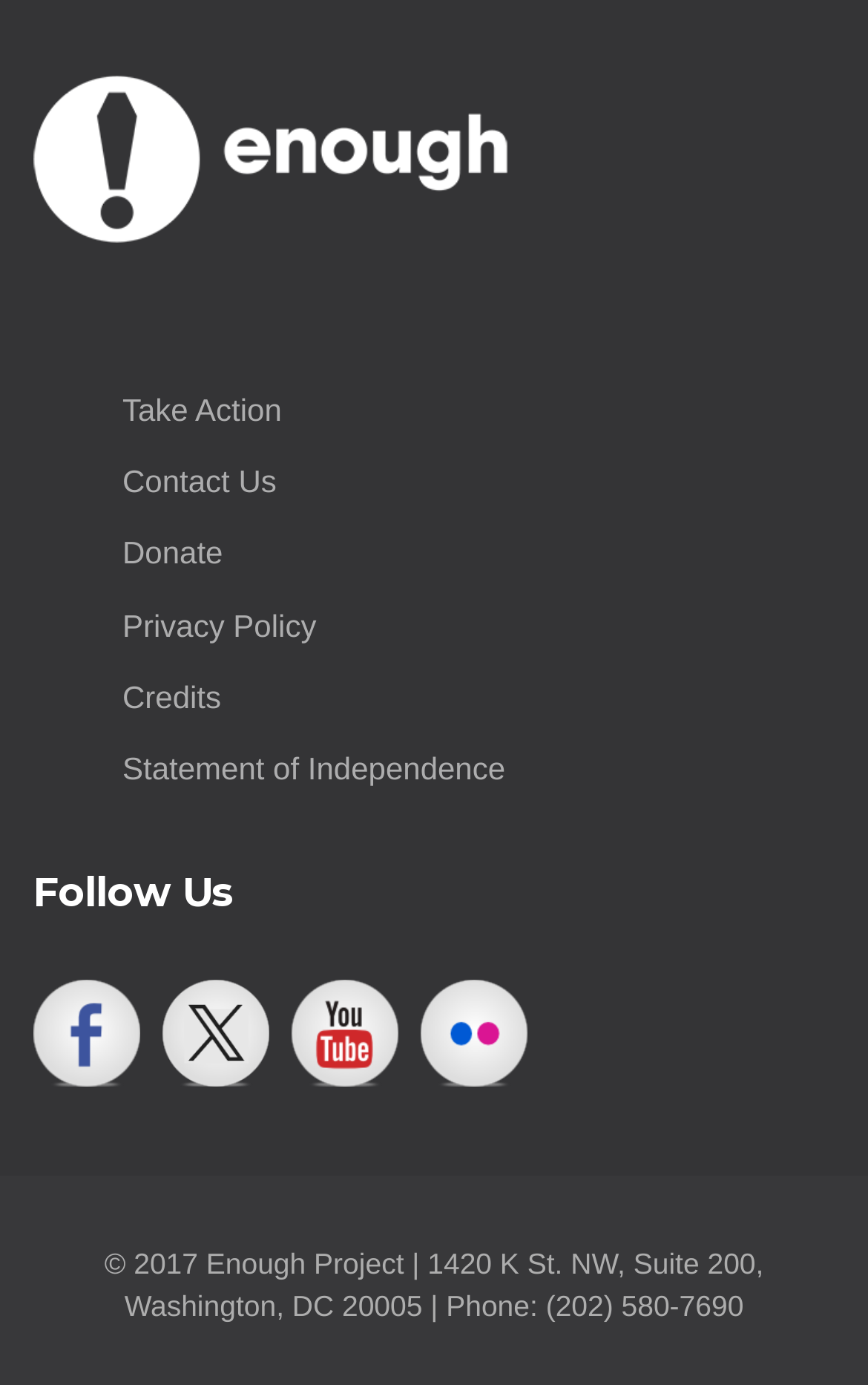Locate the bounding box coordinates of the area where you should click to accomplish the instruction: "Visit Facebook page".

[0.038, 0.707, 0.162, 0.784]